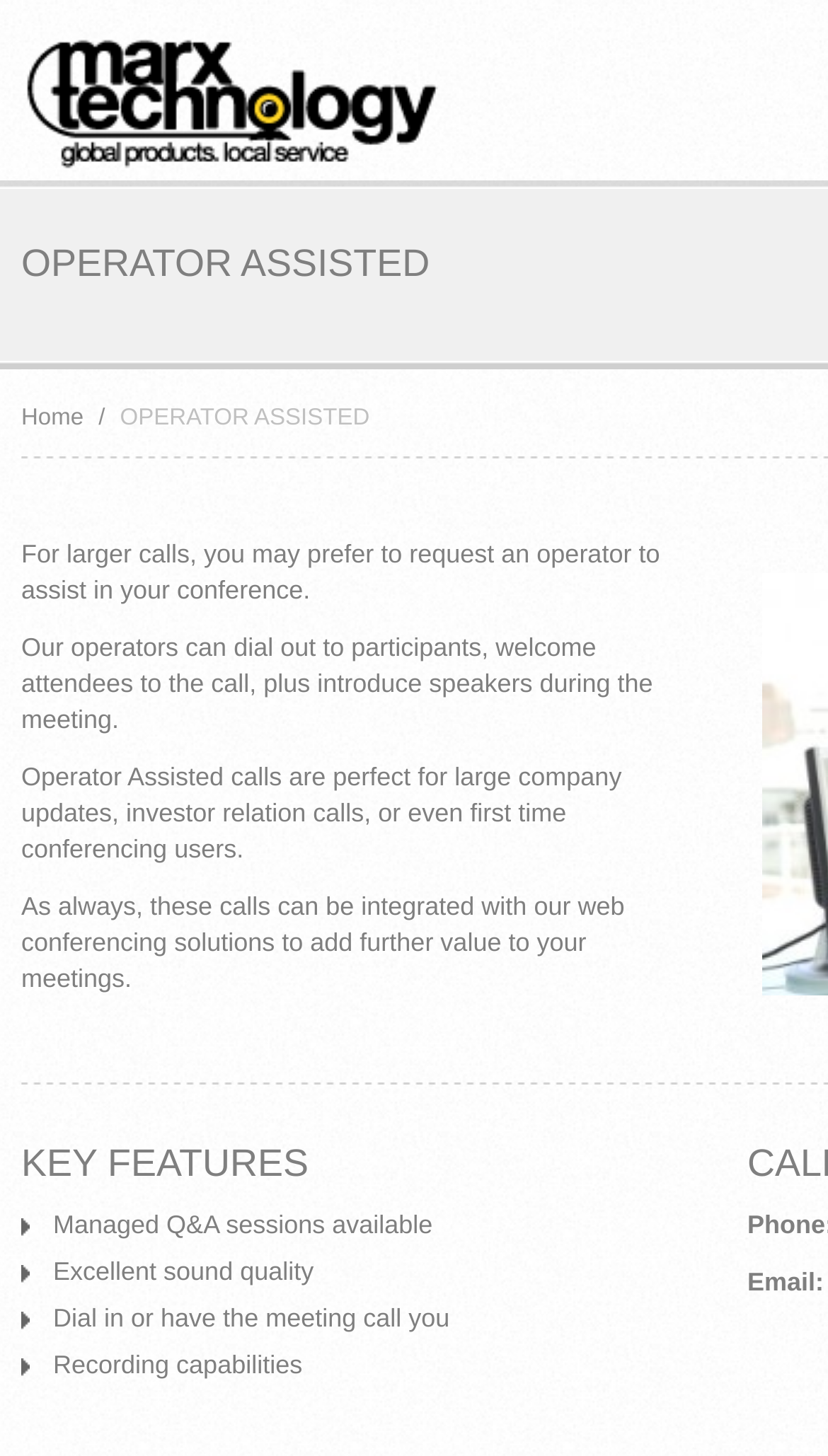Describe the entire webpage, focusing on both content and design.

The webpage is about Operator Assisted conferencing services provided by Marx Technology. At the top, there is a link to the homepage on the left, followed by a slash and the title "OPERATOR ASSISTED" on the same line. 

Below the title, there is a paragraph of text that explains the benefits of using an operator to assist in conference calls, particularly for larger calls. This is followed by three more paragraphs that describe the services provided by the operators, such as dialing out to participants, welcoming attendees, and introducing speakers. 

Further down, there is a heading "KEY FEATURES" that highlights four key benefits of the Operator Assisted calls, including managed Q&A sessions, excellent sound quality, the option to dial in or have the meeting call you, and recording capabilities. These features are listed in a vertical column, one below the other.